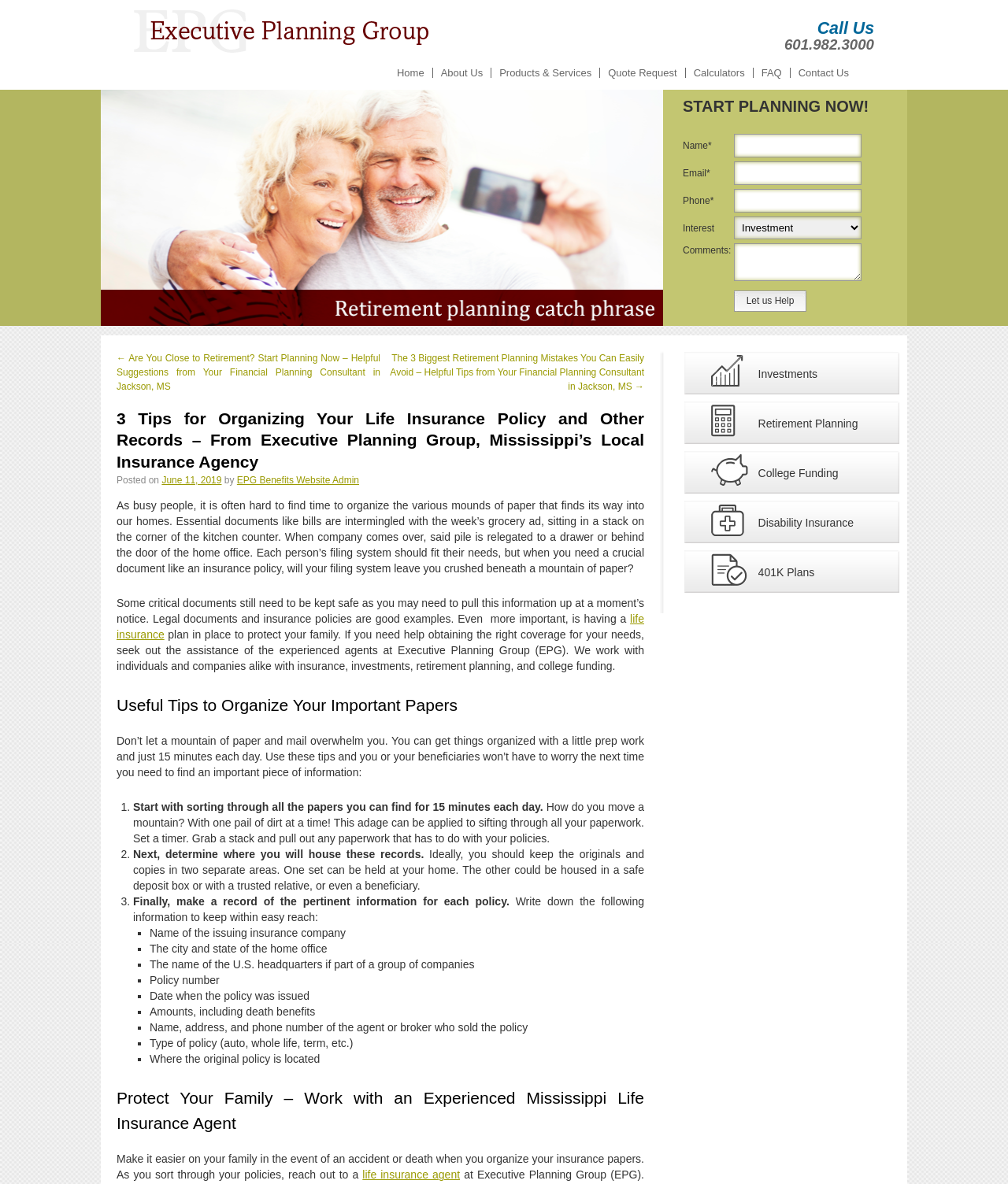What is the phone number to call for assistance?
Using the information from the image, answer the question thoroughly.

I found the phone number by looking at the top-right corner of the webpage, where it says 'Call Us' and provides the phone number 601.982.3000.